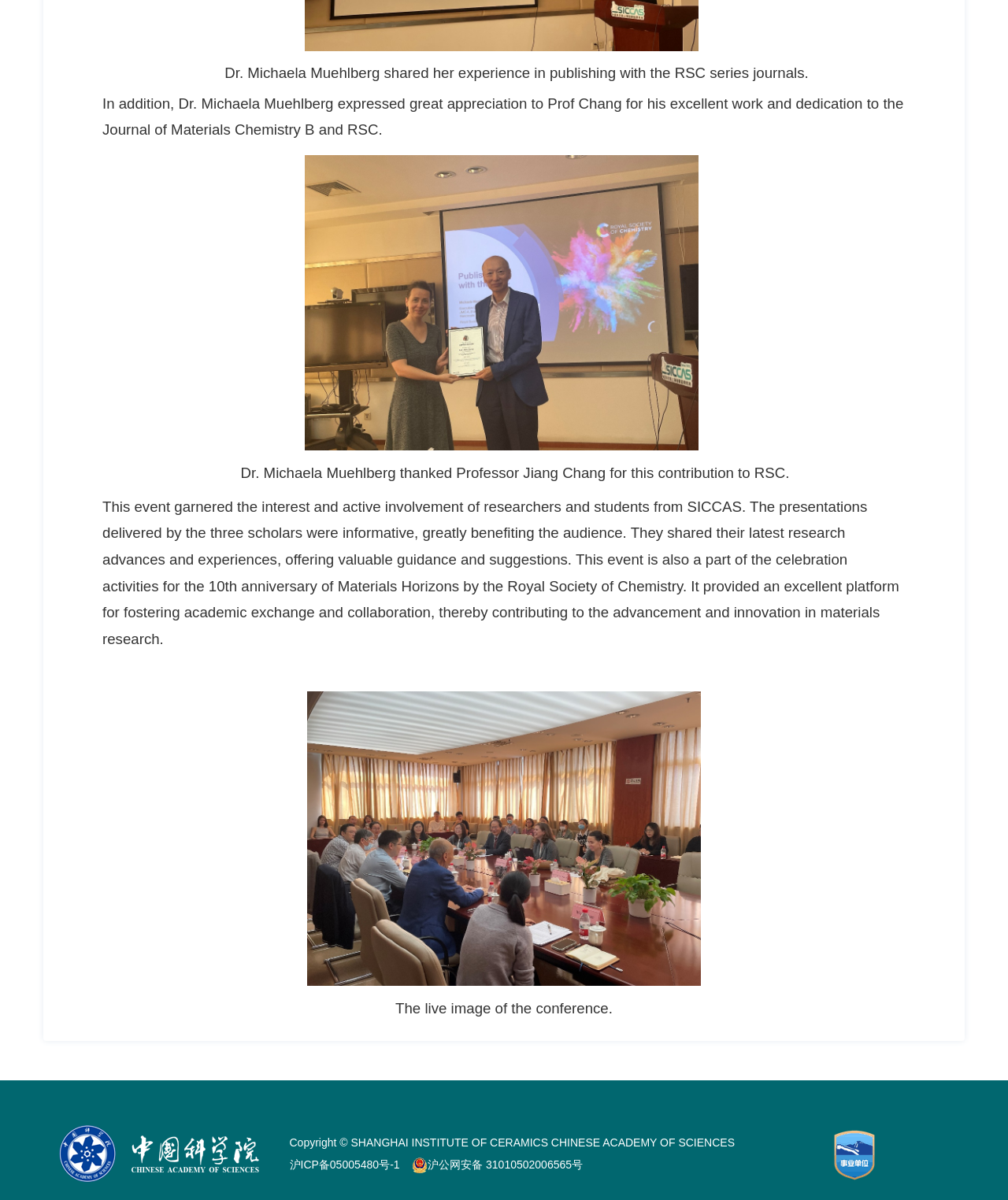Respond with a single word or phrase to the following question:
What is the name of the journal being celebrated for its 10th anniversary?

Materials Horizons